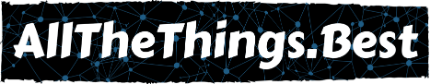Provide a brief response to the question below using one word or phrase:
What is the overall impression conveyed by the logo design?

Connectivity and modernity